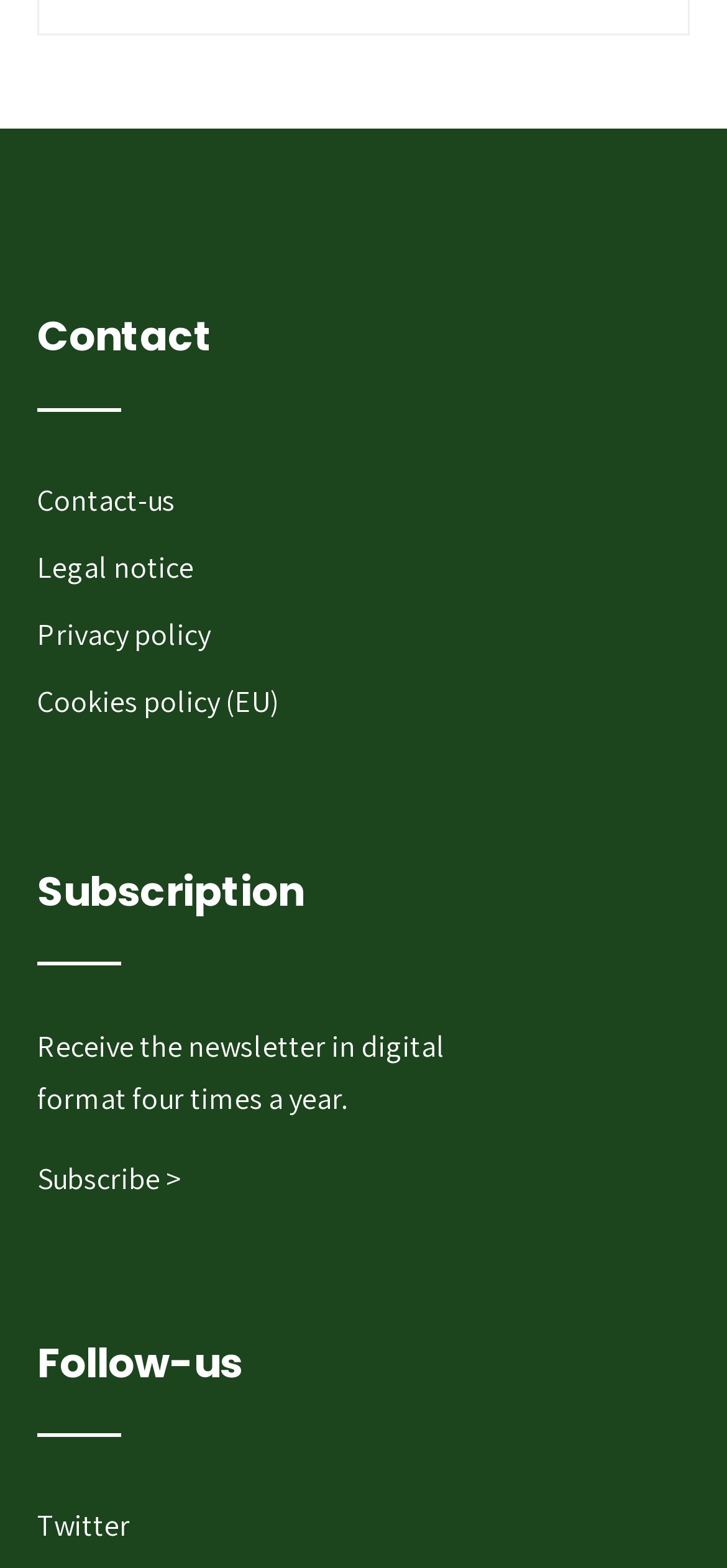Respond to the question with just a single word or phrase: 
What is the first link in the Contact section?

Contact-us